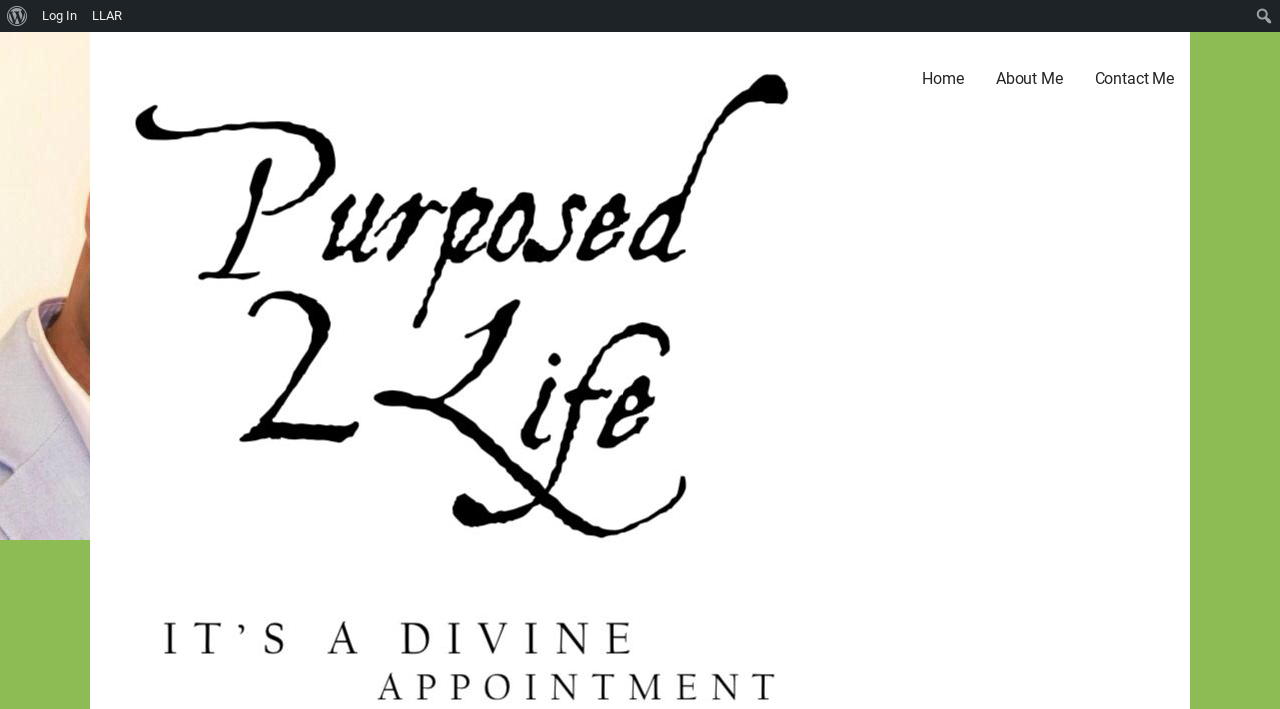Utilize the information from the image to answer the question in detail:
What is the orientation of the menu?

The menu is located at the top right corner of the webpage, and its bounding box coordinates indicate that it is vertically oriented. This suggests that the menu items are stacked on top of each other, rather than being arranged horizontally.